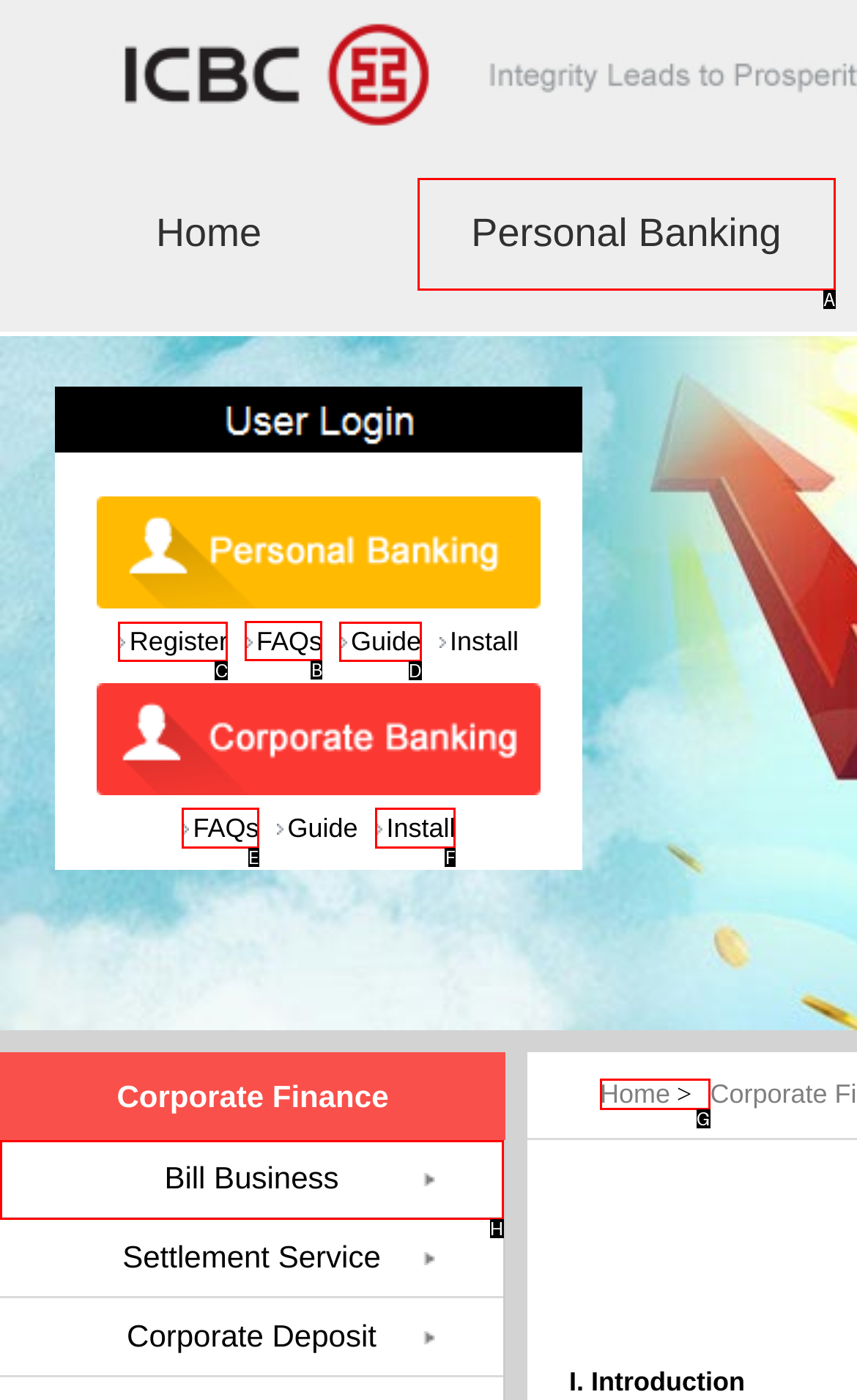To complete the task: view FAQs, which option should I click? Answer with the appropriate letter from the provided choices.

B